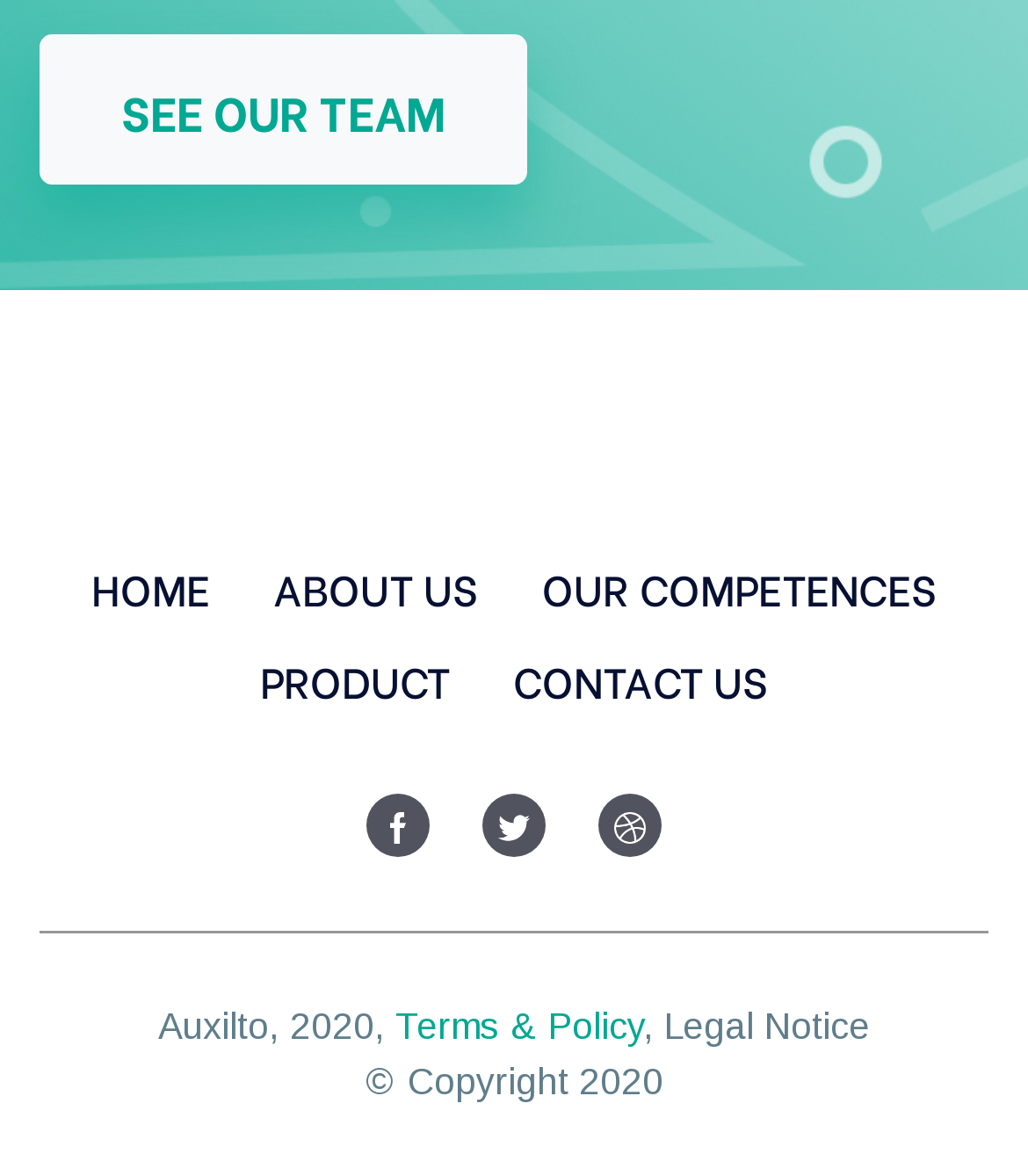Give a short answer using one word or phrase for the question:
How many main navigation links are there?

5